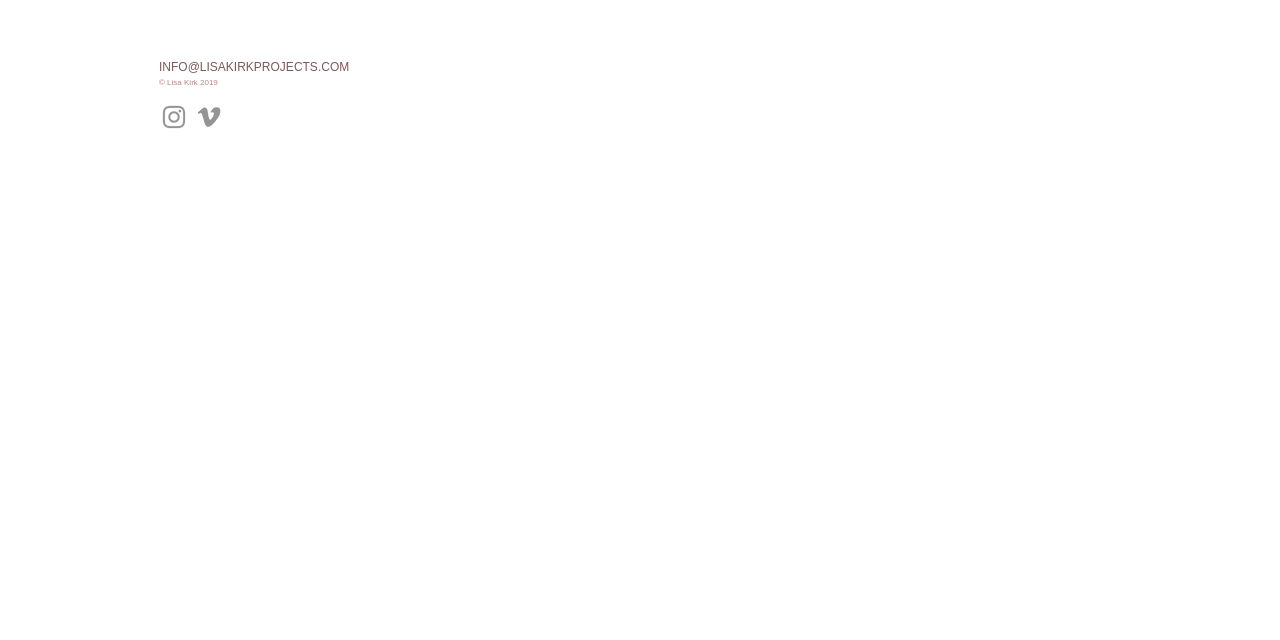Locate the UI element described by aria-label="Grey Instagram Icon" in the provided webpage screenshot. Return the bounding box coordinates in the format (top-left x, top-left y, bottom-right x, bottom-right y), ensuring all values are between 0 and 1.

[0.124, 0.159, 0.148, 0.206]